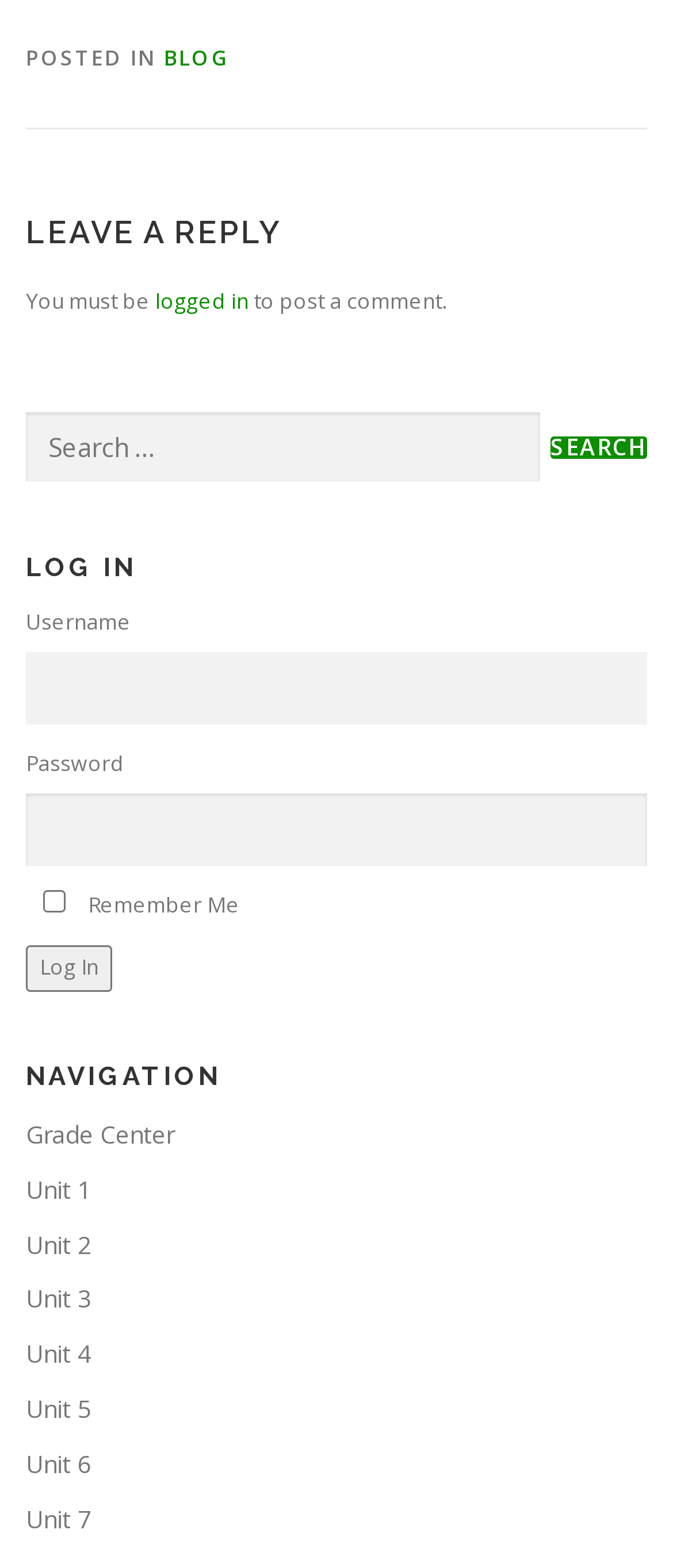Locate the bounding box coordinates of the element that needs to be clicked to carry out the instruction: "Go to Unit 1". The coordinates should be given as four float numbers ranging from 0 to 1, i.e., [left, top, right, bottom].

[0.038, 0.748, 0.136, 0.769]